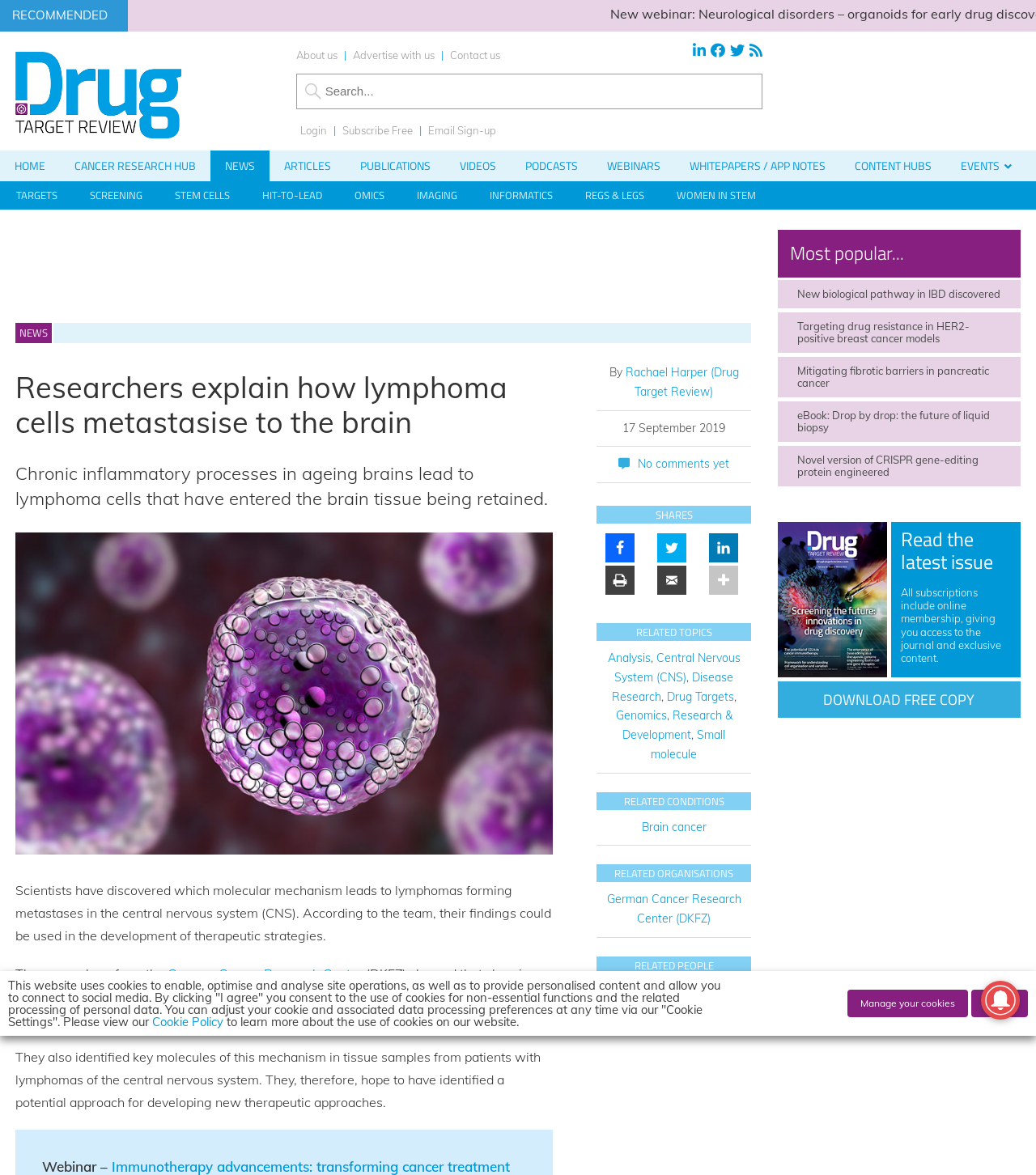What is the topic of the news article?
Look at the image and respond to the question as thoroughly as possible.

I inferred this answer by looking at the heading 'Researchers explain how lymphoma cells metastasise to the brain' and the surrounding text, which suggests that the news article is about lymphoma cells and their behavior in the brain.